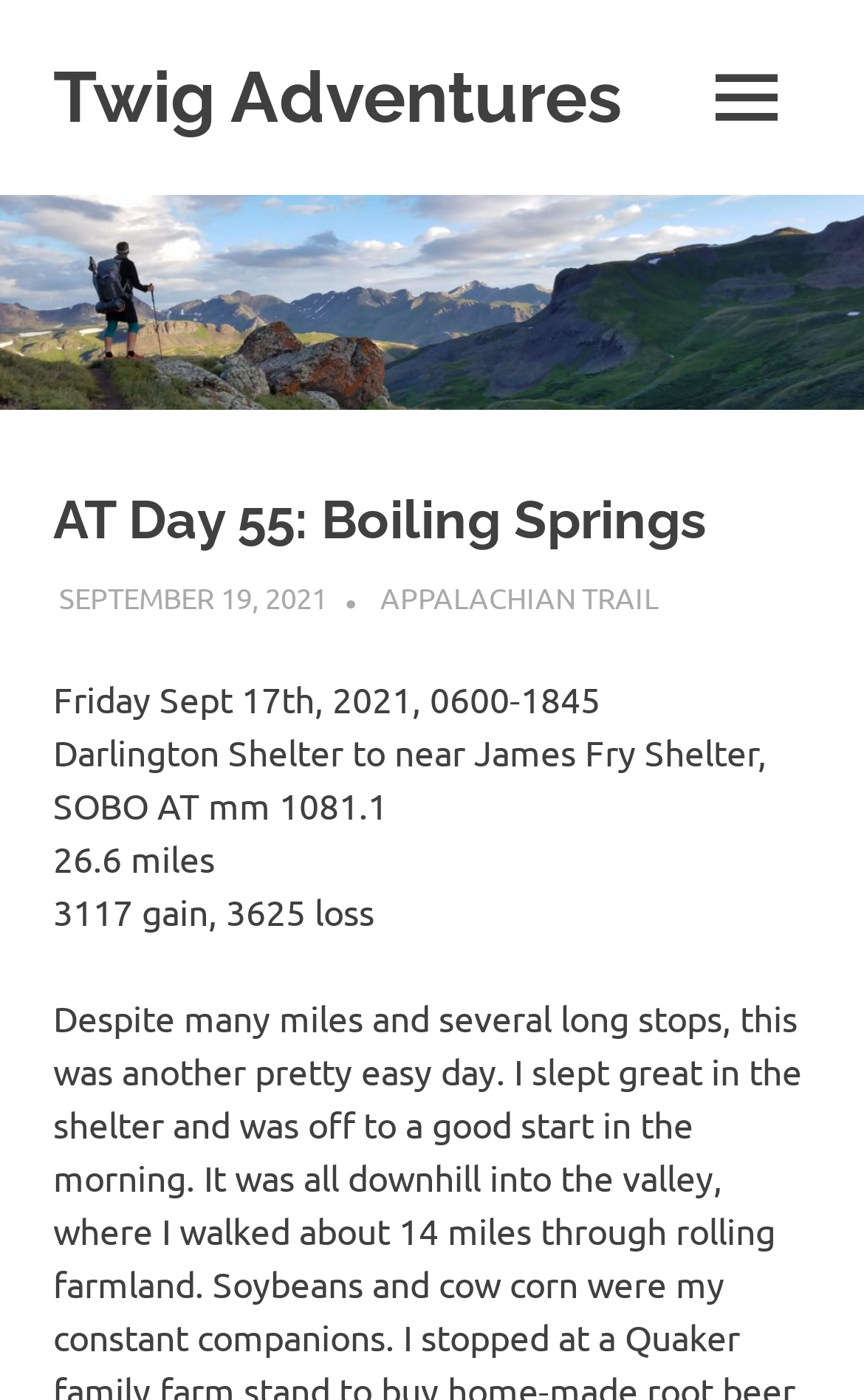Identify and provide the main heading of the webpage.

AT Day 55: Boiling Springs